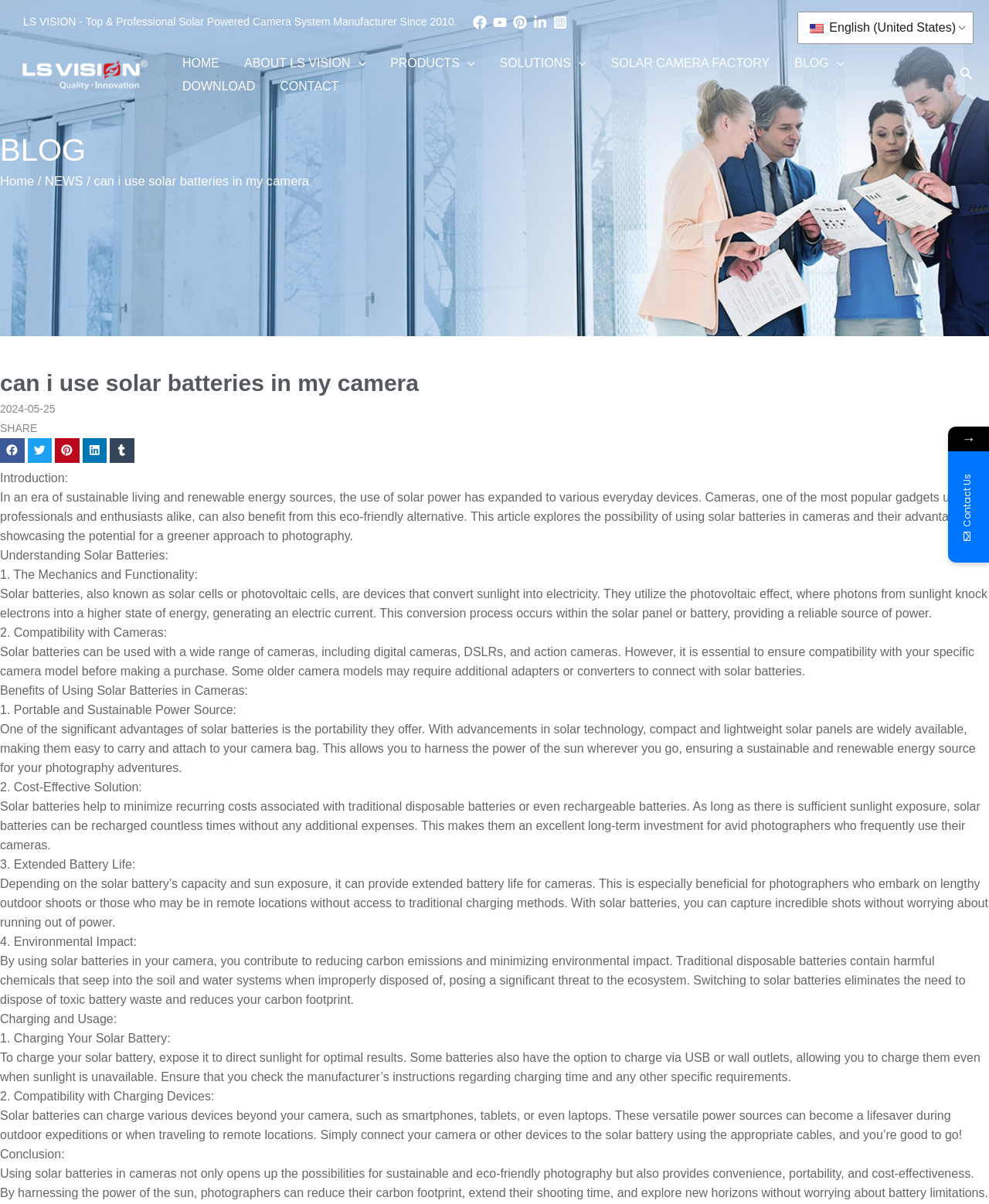Determine the bounding box coordinates of the clickable element to complete this instruction: "Share on LinkedIn". Provide the coordinates in the format of four float numbers between 0 and 1, [left, top, right, bottom].

[0.083, 0.364, 0.108, 0.384]